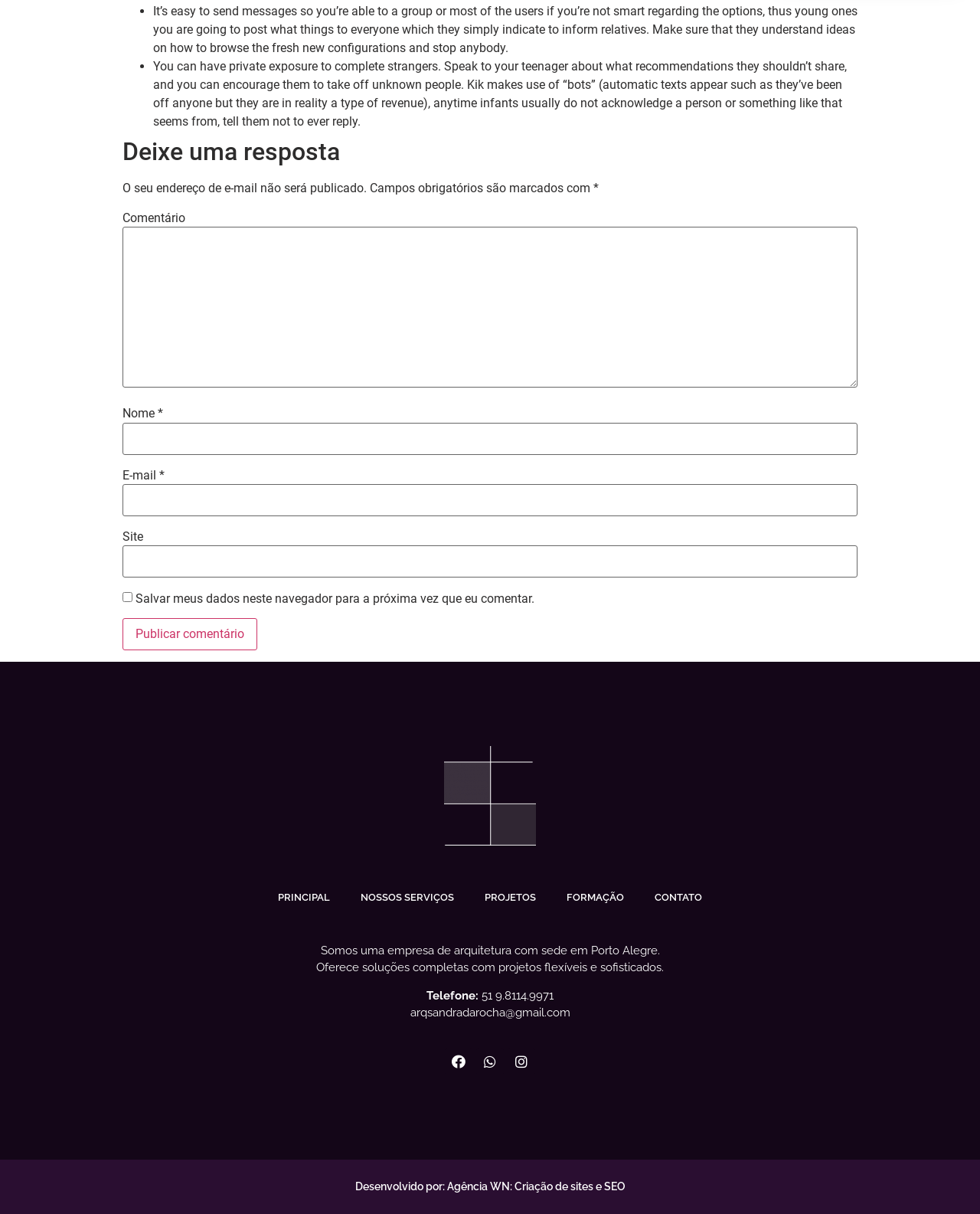Determine the bounding box coordinates for the clickable element required to fulfill the instruction: "Click the 'Publicar comentário' button". Provide the coordinates as four float numbers between 0 and 1, i.e., [left, top, right, bottom].

[0.125, 0.509, 0.262, 0.536]